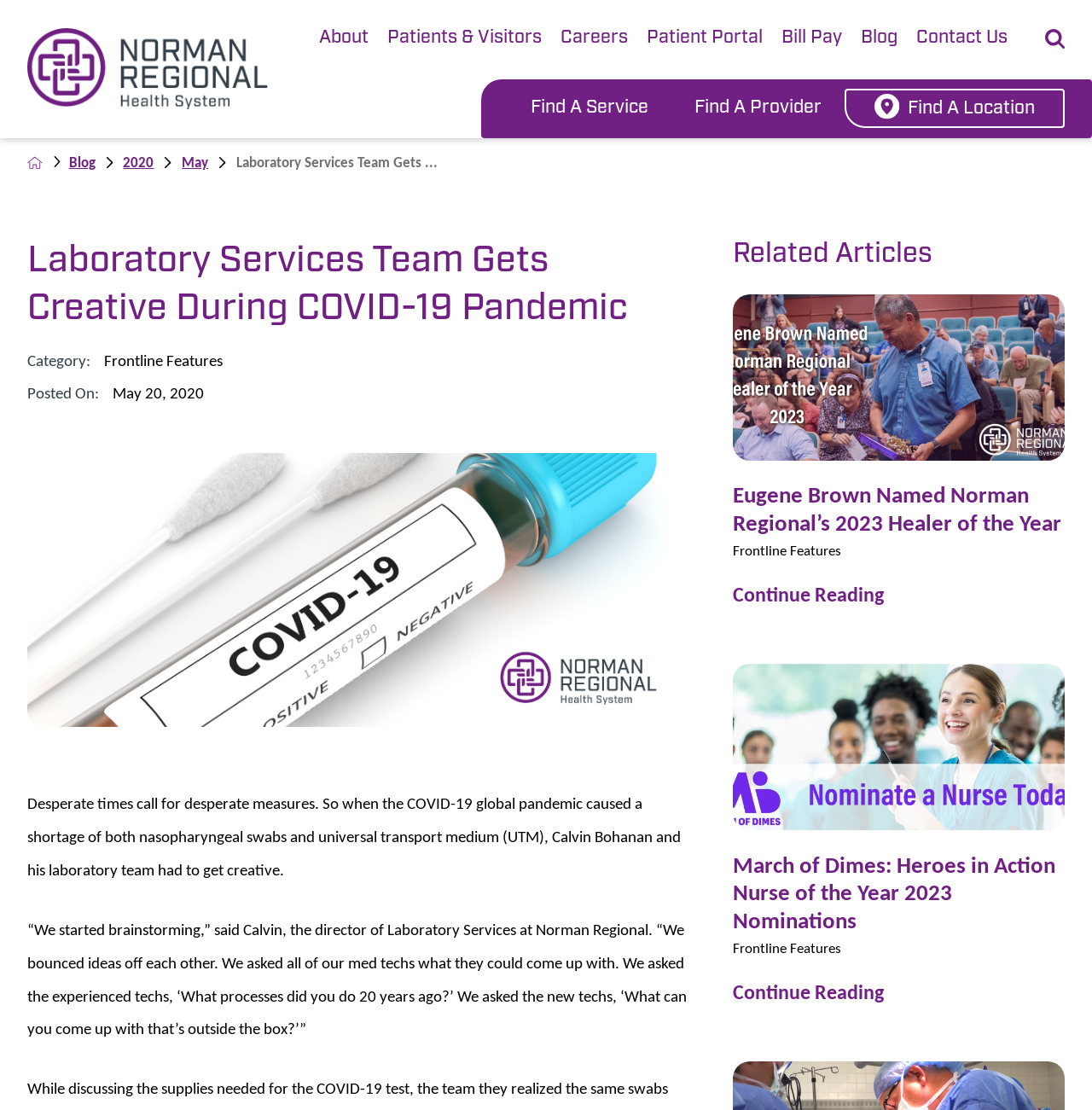What is the name of the health system?
Offer a detailed and exhaustive answer to the question.

I found the answer by looking at the top-left corner of the webpage, where the logo and name of the health system are displayed. The name 'Norman Regional Health System' is written in text next to the logo.